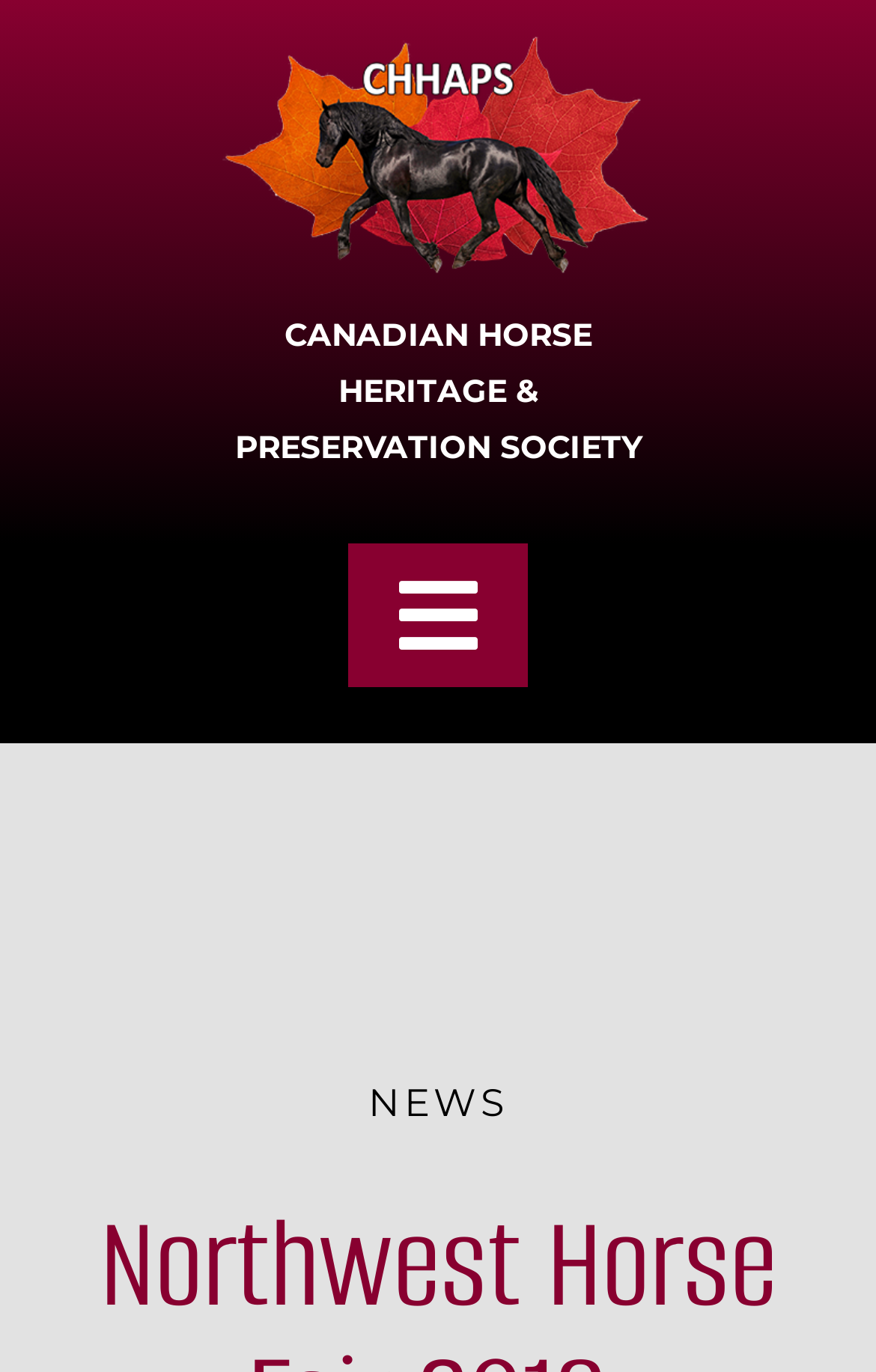Extract the text of the main heading from the webpage.

Northwest Horse Fair 2018: Promoting The Canadian Horse In The NW United States